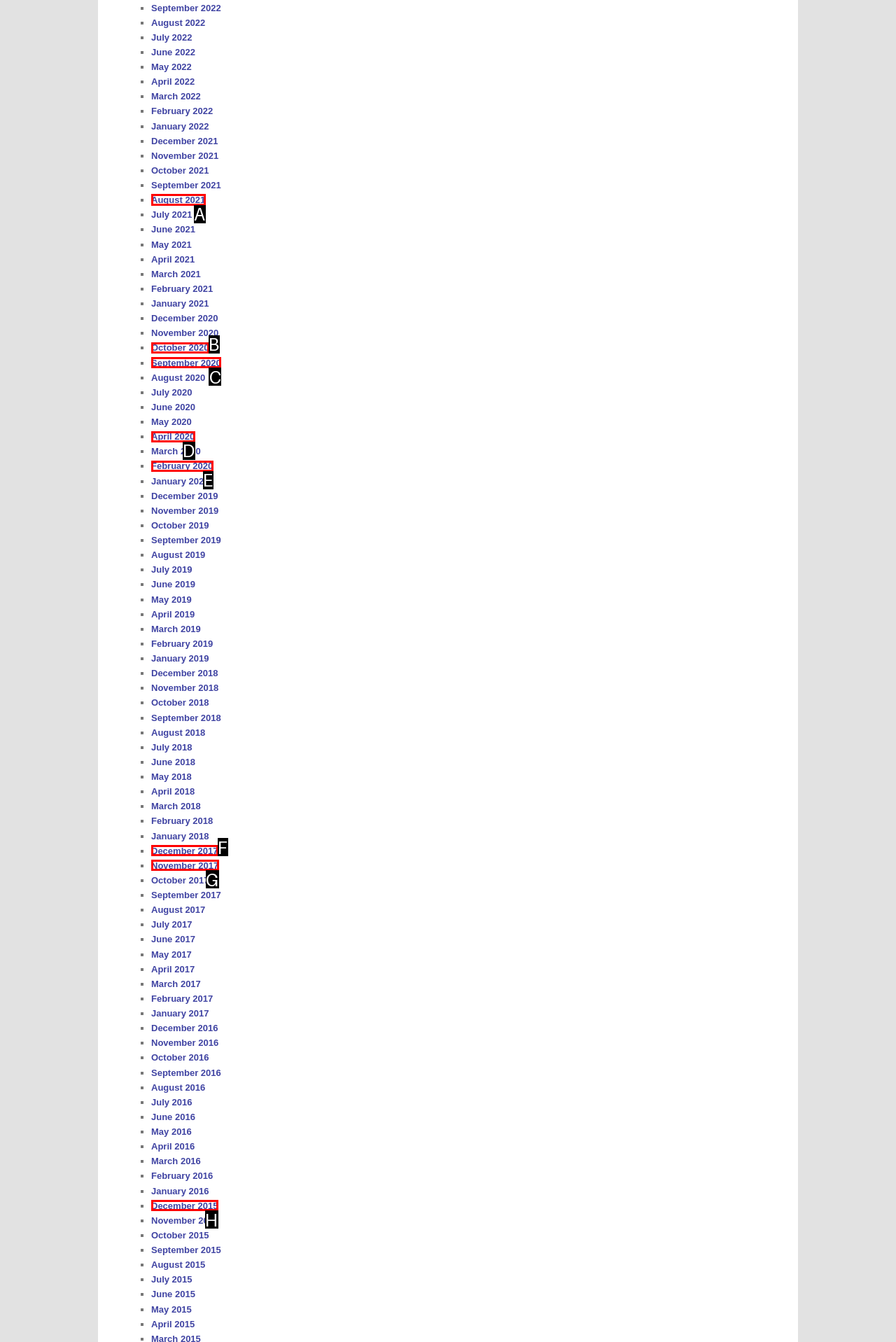Look at the highlighted elements in the screenshot and tell me which letter corresponds to the task: View August 2021.

A